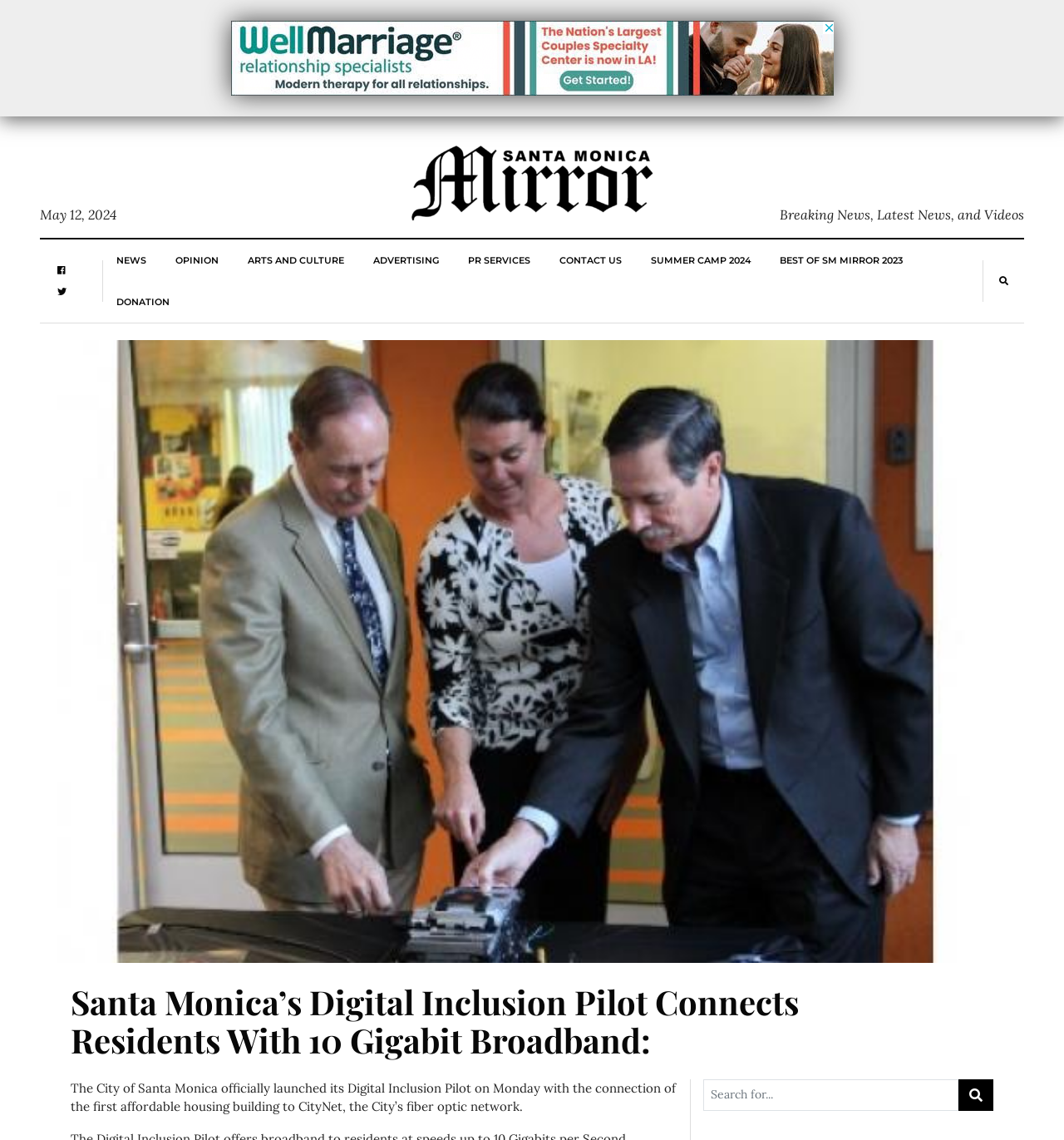Can you show the bounding box coordinates of the region to click on to complete the task described in the instruction: "Go to the NEWS page"?

[0.11, 0.21, 0.138, 0.247]